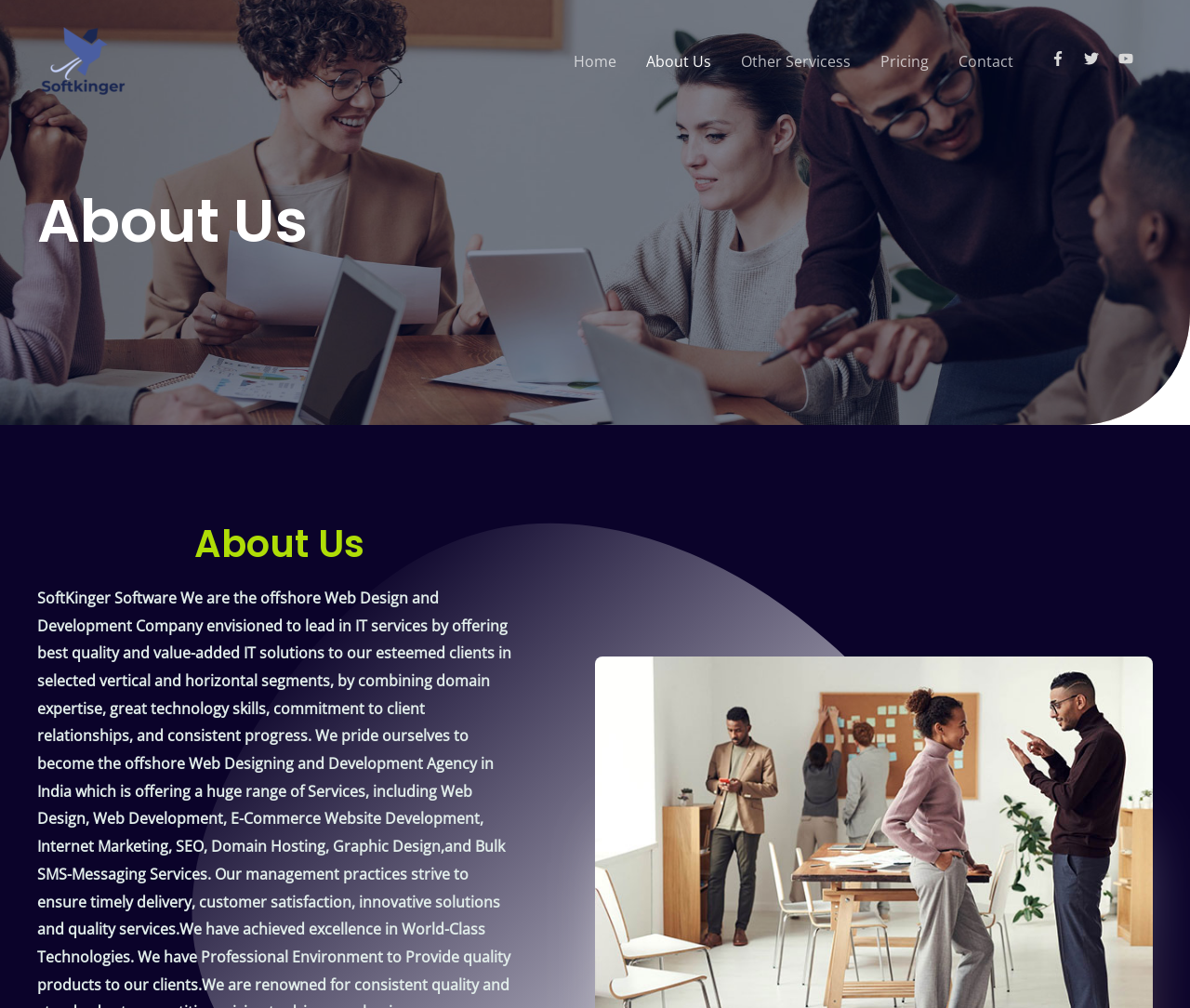Provide the bounding box coordinates of the section that needs to be clicked to accomplish the following instruction: "visit facebook page."

[0.883, 0.051, 0.908, 0.066]